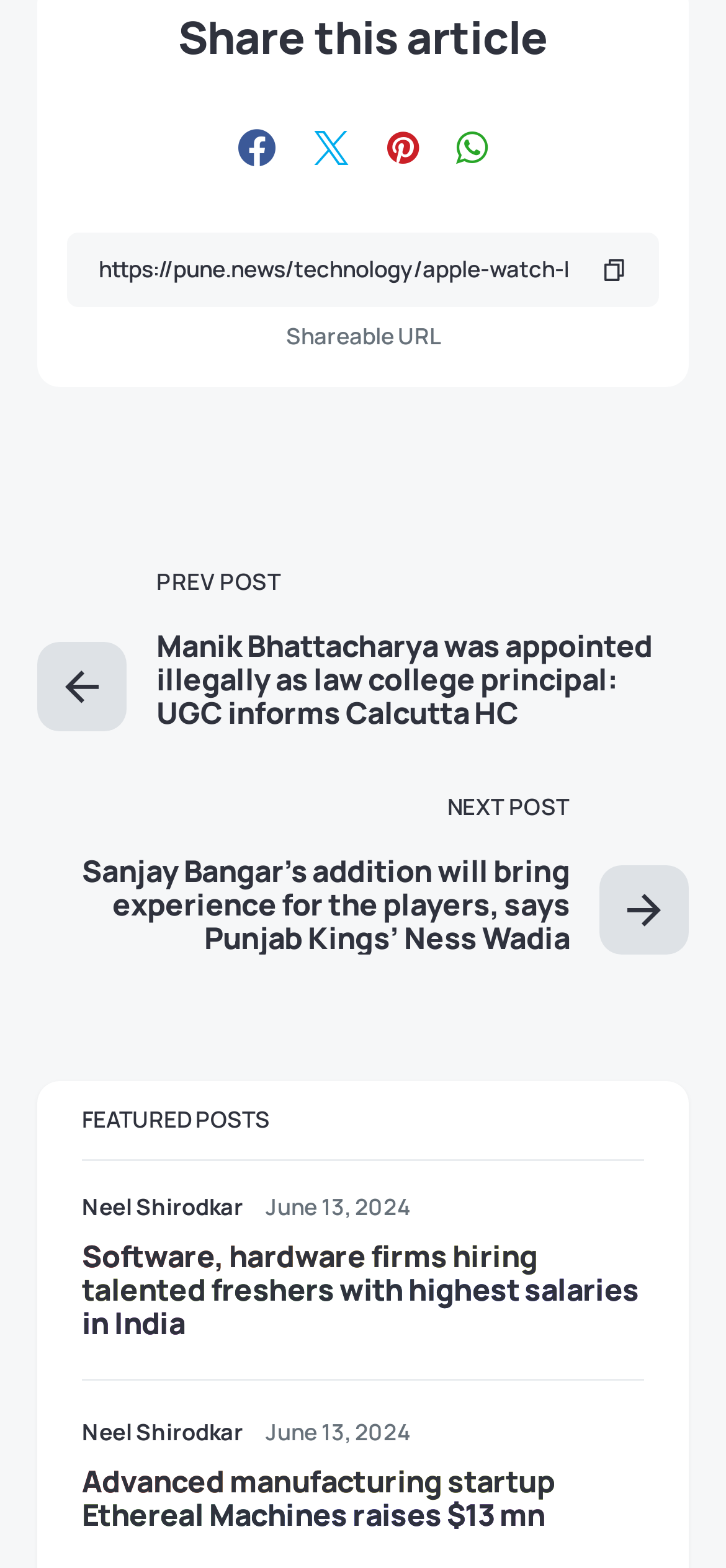Please examine the image and provide a detailed answer to the question: What is the date of the first featured post?

The first featured post has a date 'June 13, 2024' displayed below the author's name, indicating that the post was published on this date.